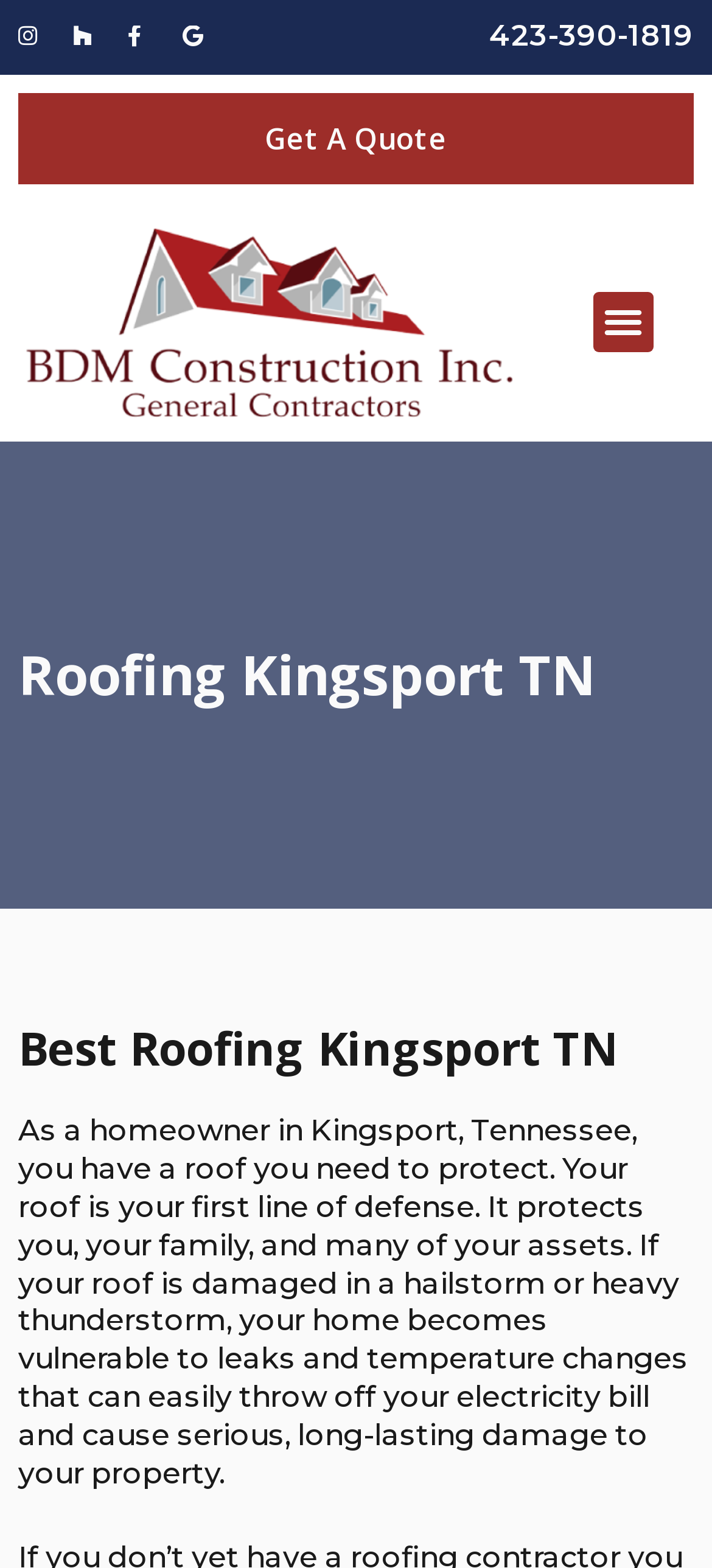What is the service area of BDM Construction Inc?
Provide a comprehensive and detailed answer to the question.

I determined the service area by looking at the heading elements with the bounding box coordinates [0.026, 0.41, 0.974, 0.451] and [0.026, 0.649, 0.974, 0.687], which mention 'Roofing Kingsport TN' and 'Best Roofing Kingsport TN' respectively, indicating that Kingsport, Tennessee is the service area.